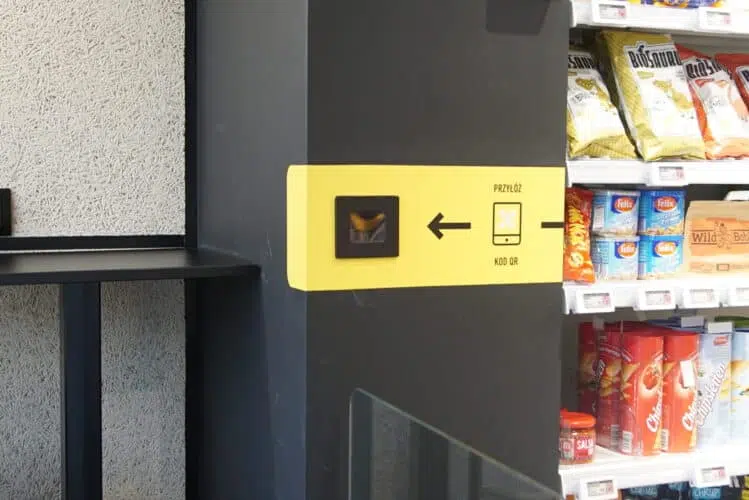Reply to the question below using a single word or brief phrase:
What is the purpose of the scanning device?

Mobile payments